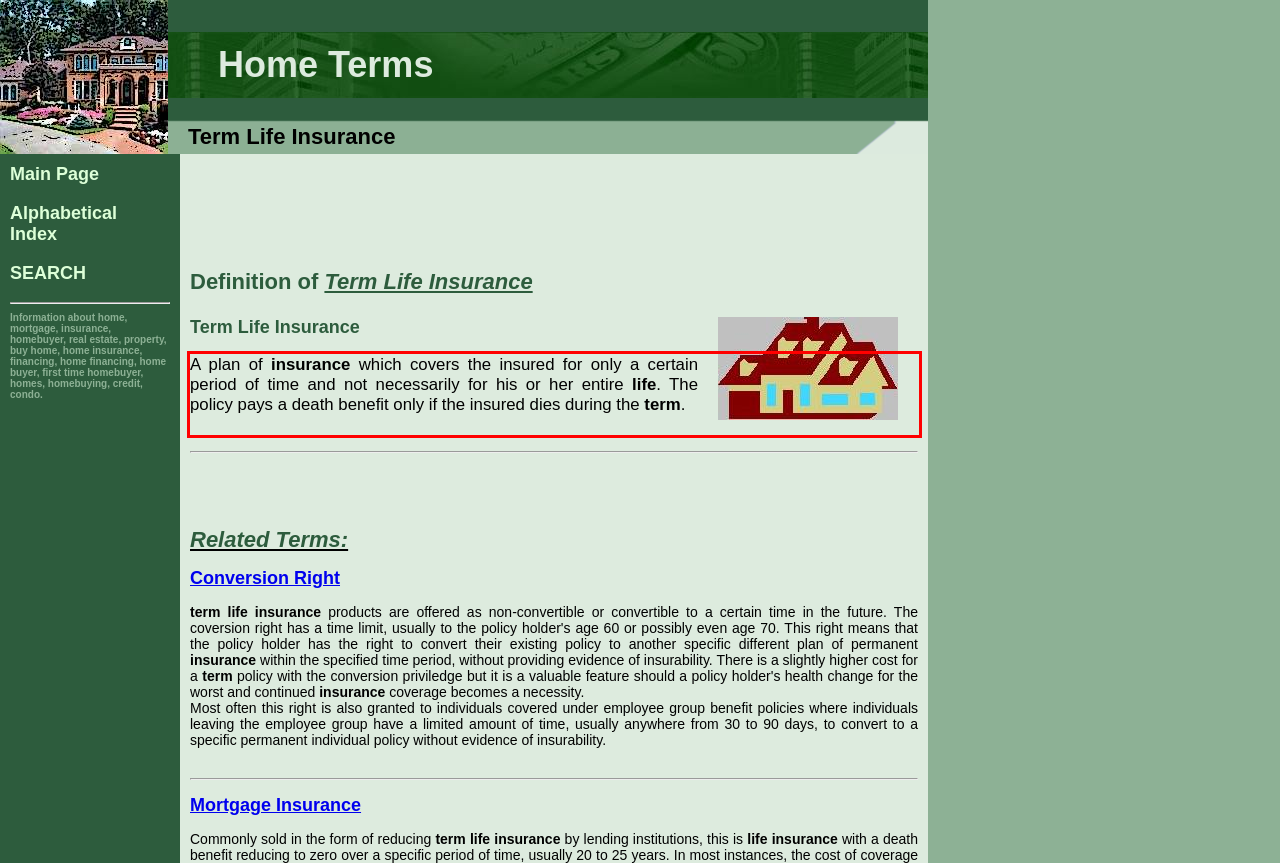The screenshot you have been given contains a UI element surrounded by a red rectangle. Use OCR to read and extract the text inside this red rectangle.

A plan of insurance which covers the insured for only a certain period of time and not necessarily for his or her entire life. The policy pays a death benefit only if the insured dies during the term.